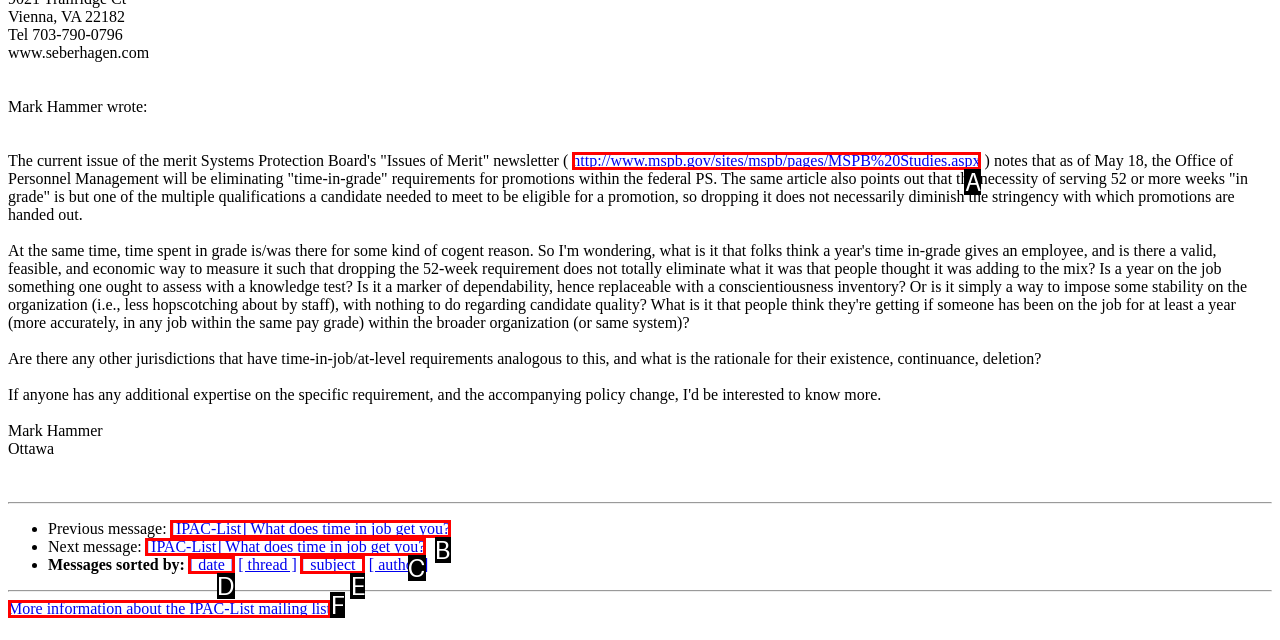Which UI element matches this description: http://www.mspb.gov/sites/mspb/pages/MSPB%20Studies.aspx?
Reply with the letter of the correct option directly.

A